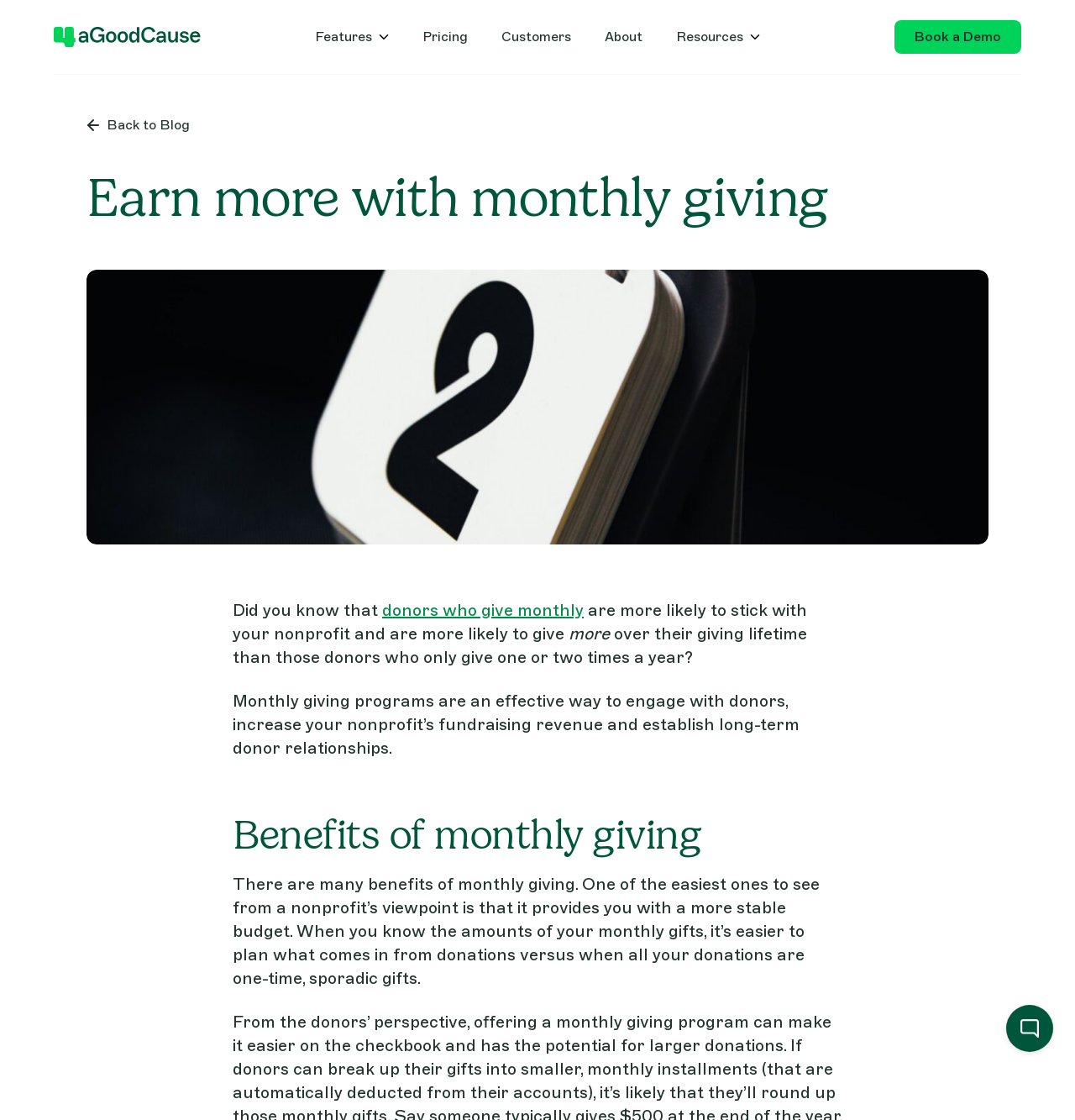Kindly determine the bounding box coordinates for the area that needs to be clicked to execute this instruction: "Click the 'Back to Blog' link".

[0.08, 0.103, 0.92, 0.121]